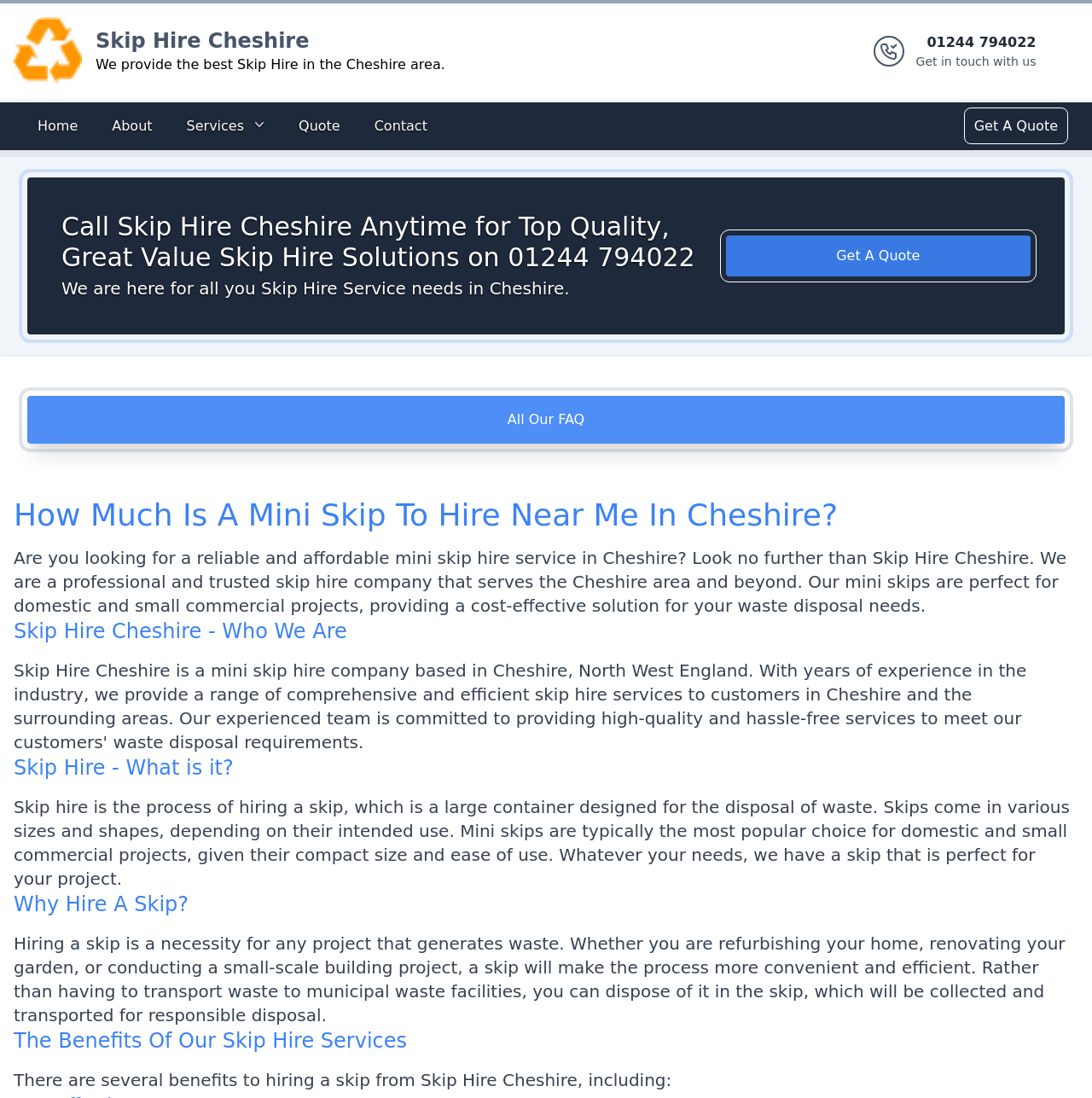Please identify the bounding box coordinates of the element that needs to be clicked to execute the following command: "Go to the Services page". Provide the bounding box using four float numbers between 0 and 1, formatted as [left, top, right, bottom].

[0.161, 0.099, 0.252, 0.131]